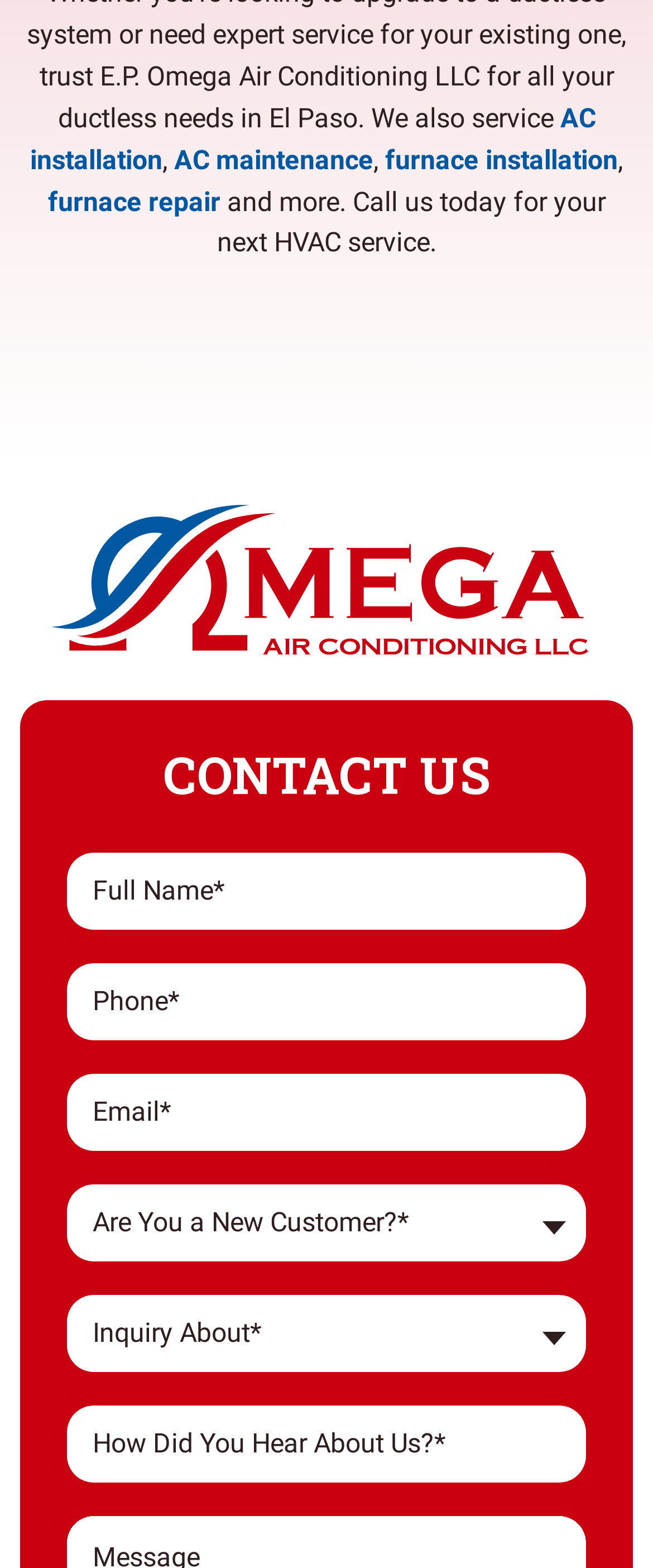Determine the coordinates of the bounding box for the clickable area needed to execute this instruction: "Enter phone number".

[0.104, 0.614, 0.896, 0.663]